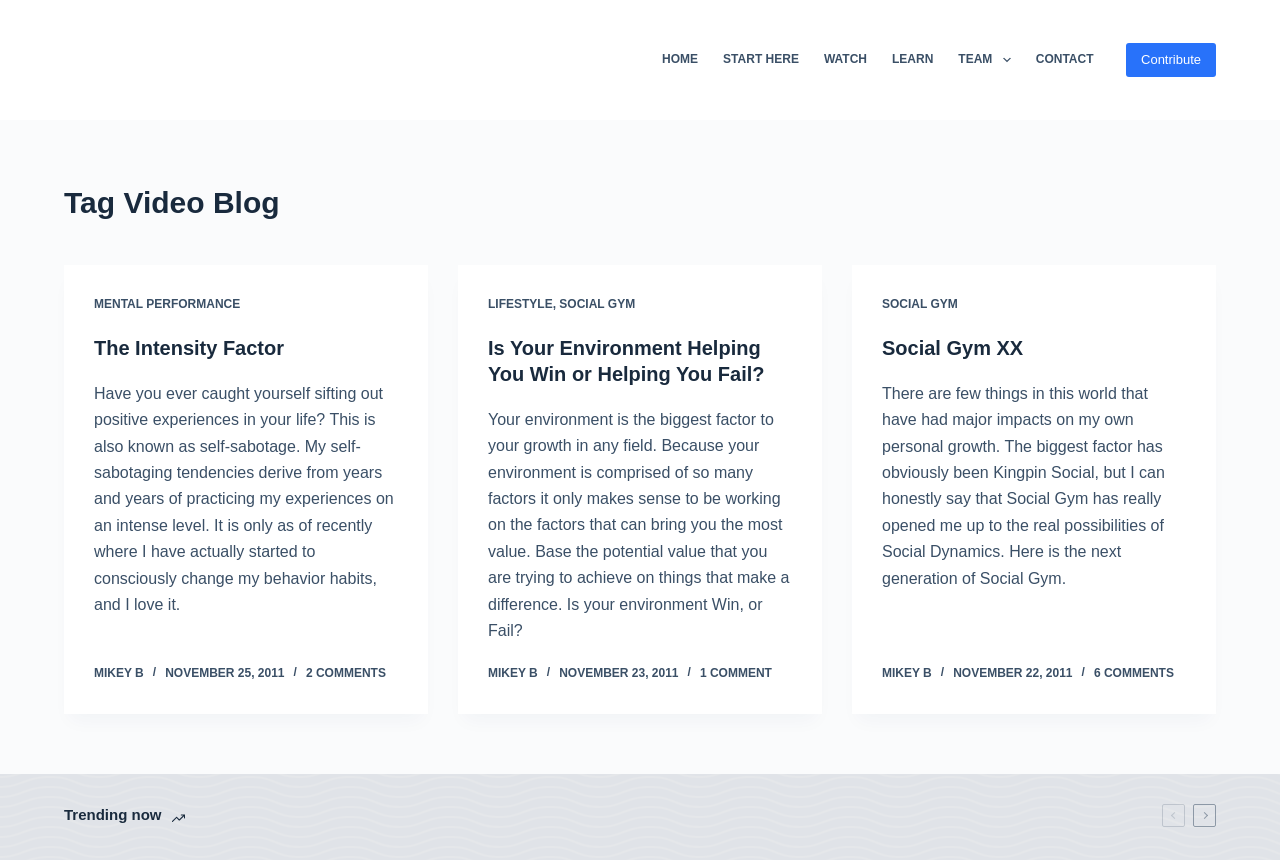Provide a one-word or short-phrase answer to the question:
How many comments does the third article have?

6